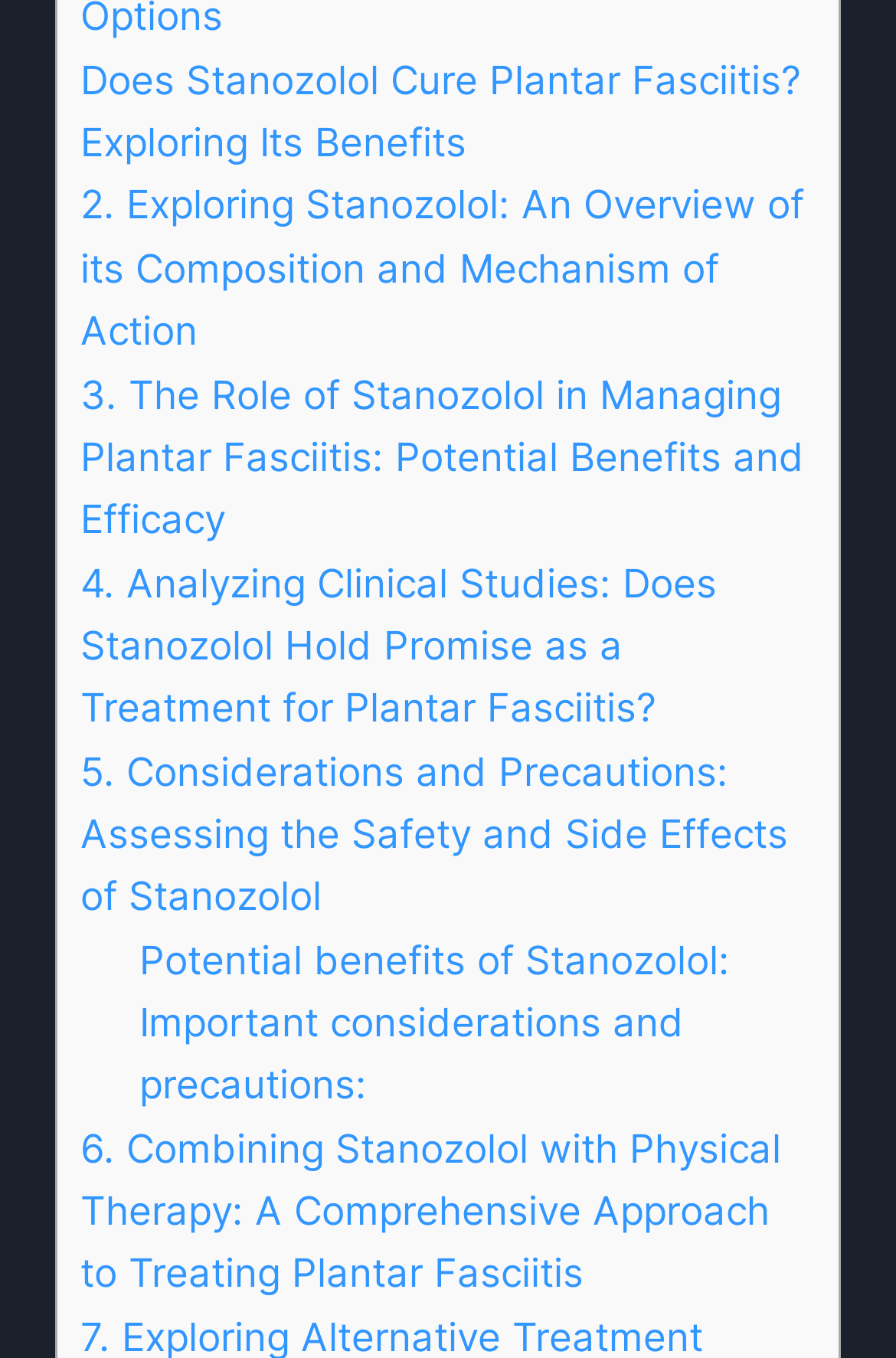Please respond to the question with a concise word or phrase:
What is the focus of the fifth section?

Safety and Side Effects